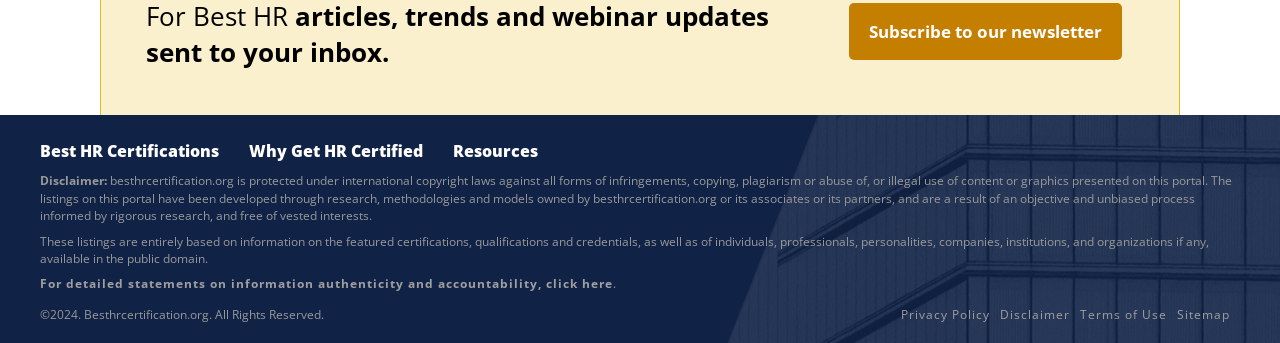Identify the bounding box coordinates for the UI element mentioned here: "Greg Lindahl". Provide the coordinates as four float values between 0 and 1, i.e., [left, top, right, bottom].

None